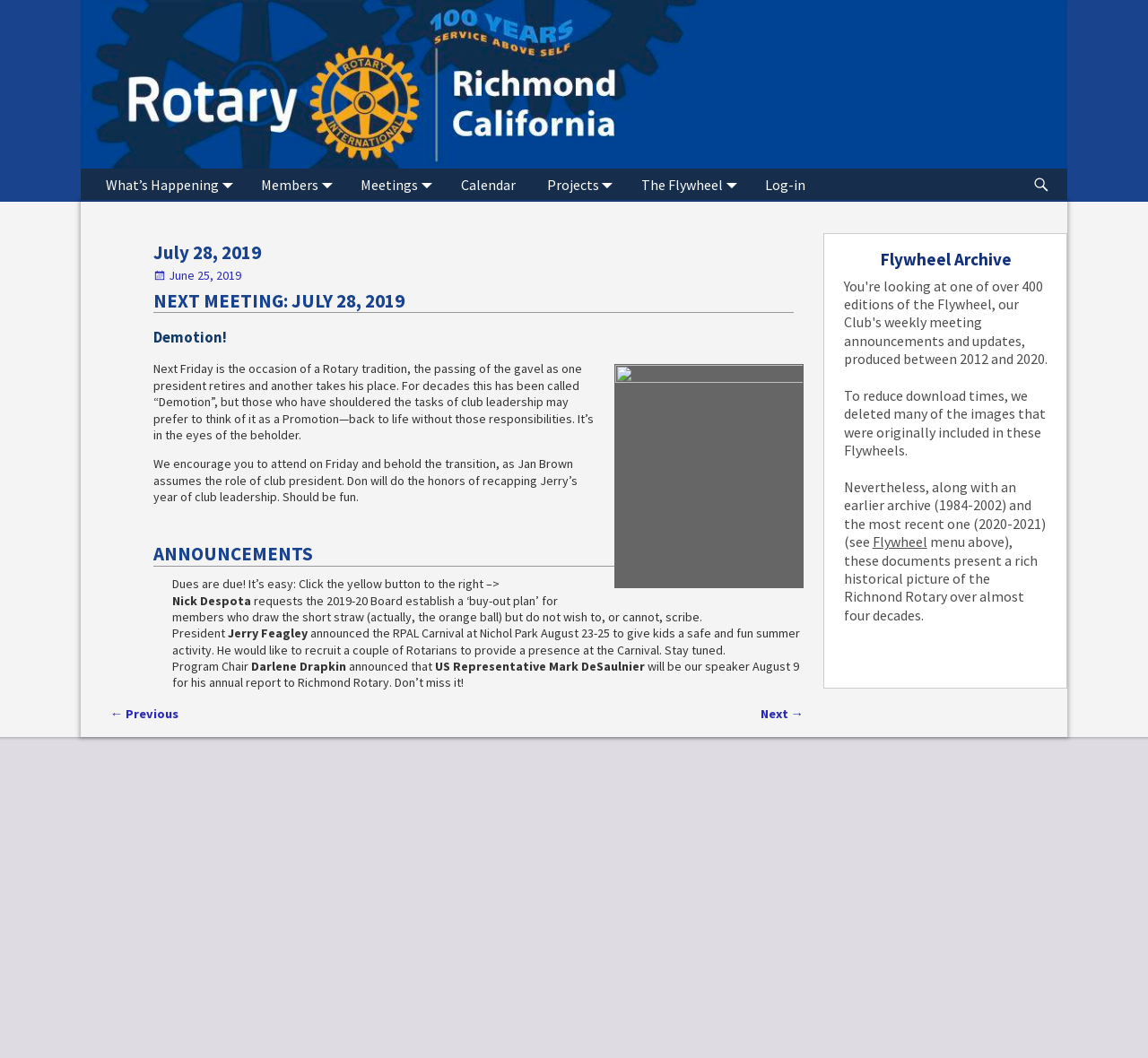Who is the speaker on August 9?
Can you provide a detailed and comprehensive answer to the question?

I found the answer by reading the announcements section, where it says 'Program Chair Darlene Drapkin announced that US Representative Mark DeSaulnier will be our speaker August 9...'.